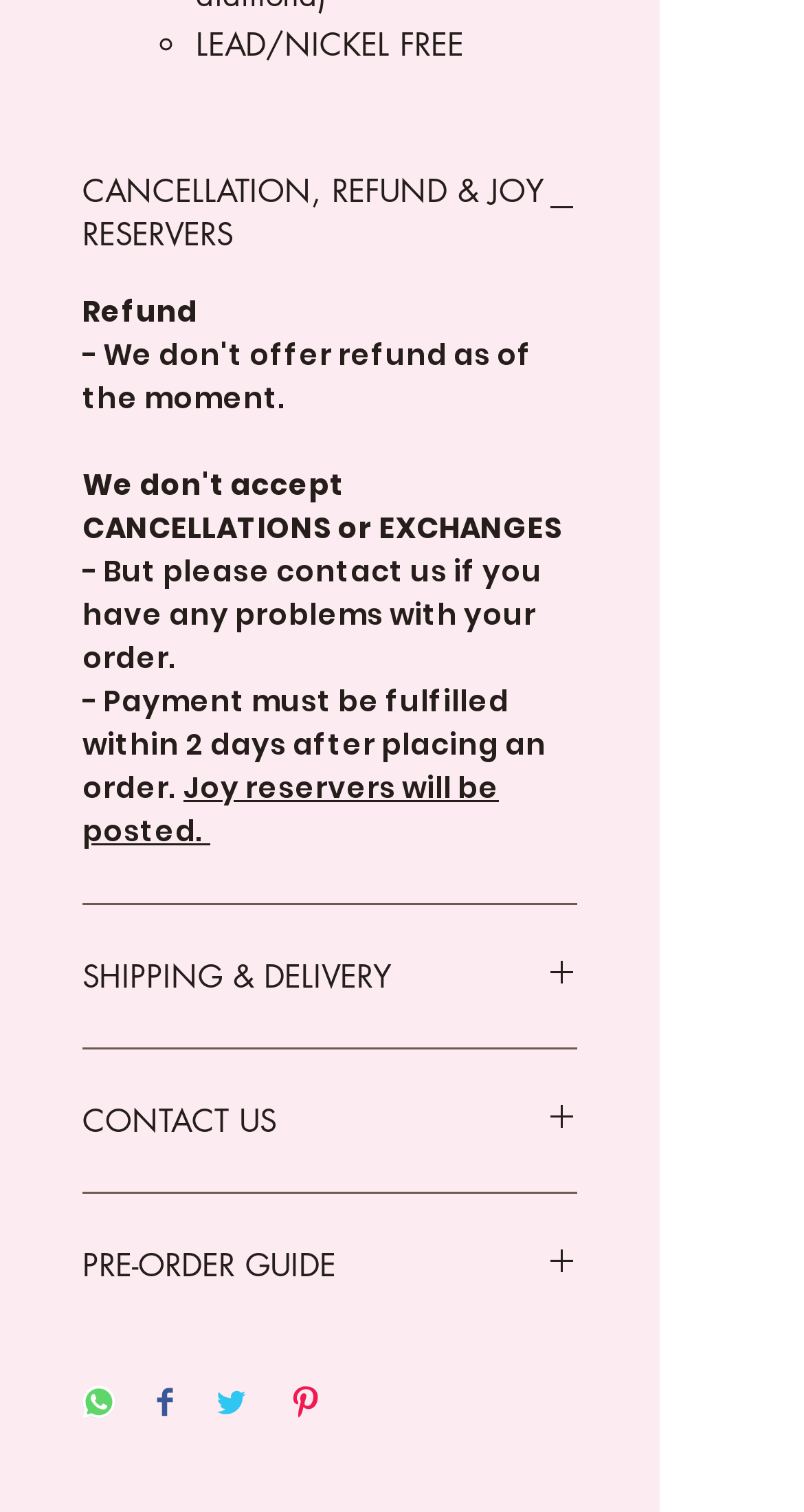Please specify the bounding box coordinates of the clickable region to carry out the following instruction: "Click on PRE-ORDER GUIDE". The coordinates should be four float numbers between 0 and 1, in the format [left, top, right, bottom].

[0.103, 0.822, 0.718, 0.85]